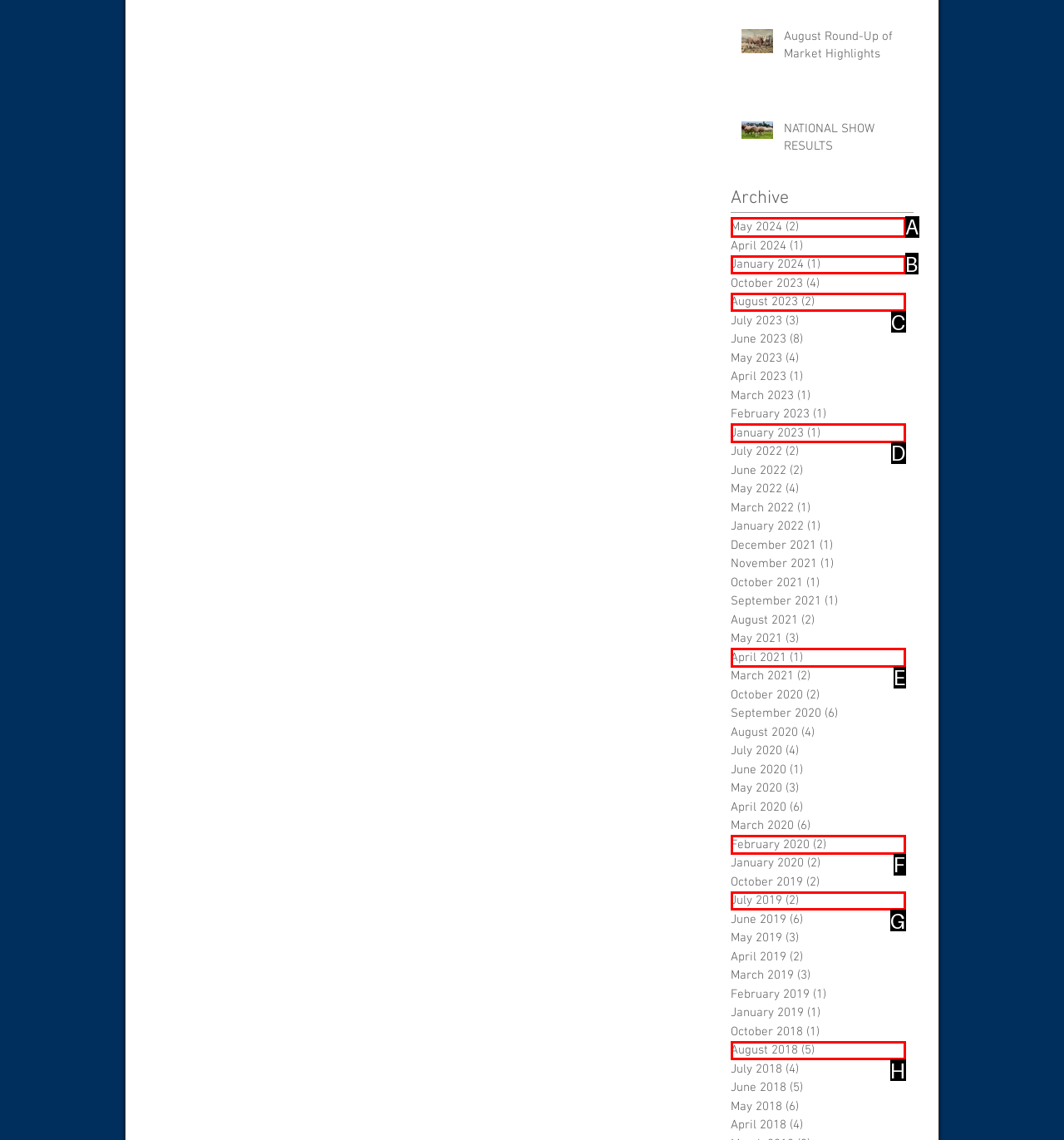Tell me which letter corresponds to the UI element that will allow you to Browse May 2024 posts. Answer with the letter directly.

A